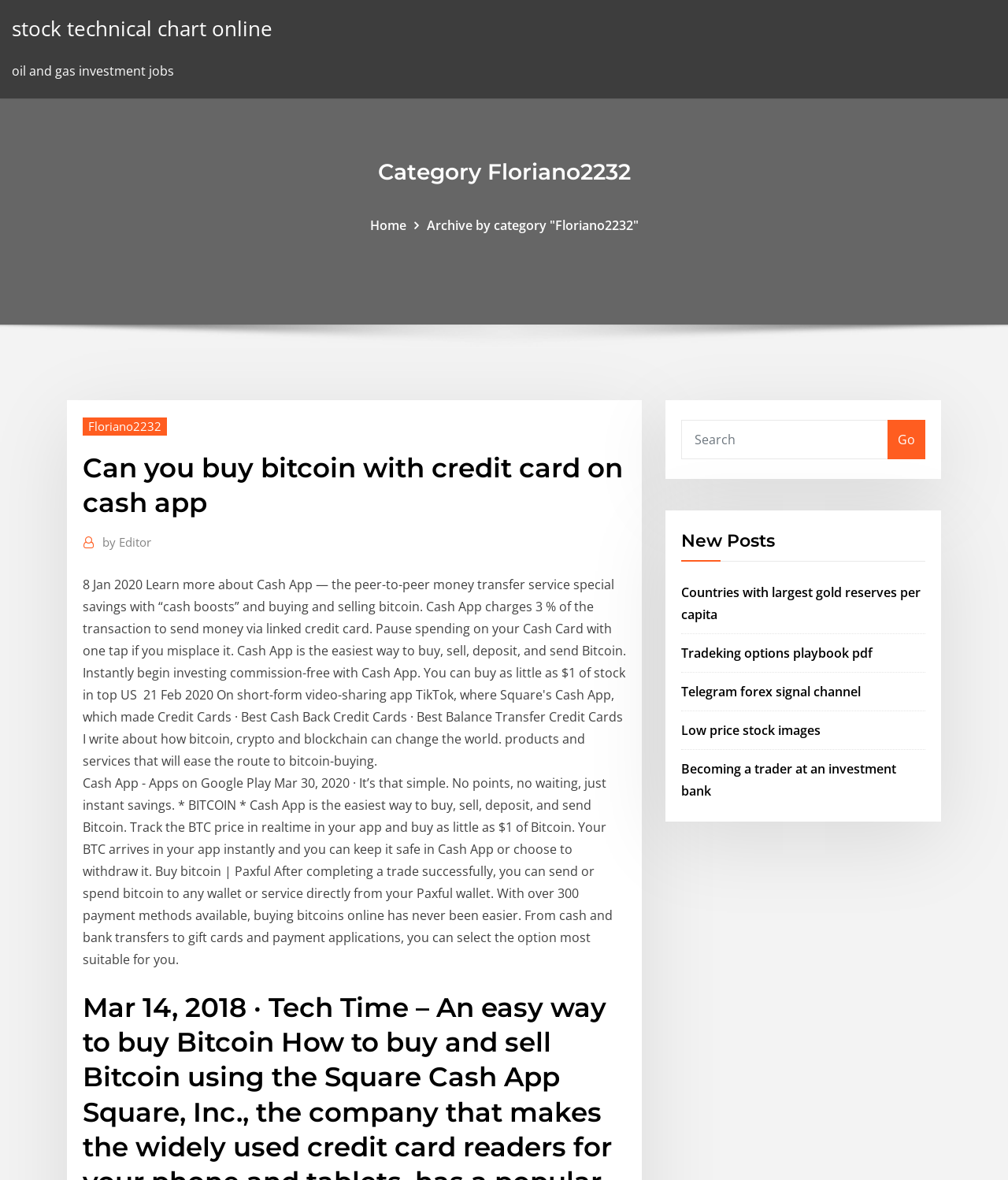How many links are available under 'New Posts'?
Answer with a single word or phrase, using the screenshot for reference.

5